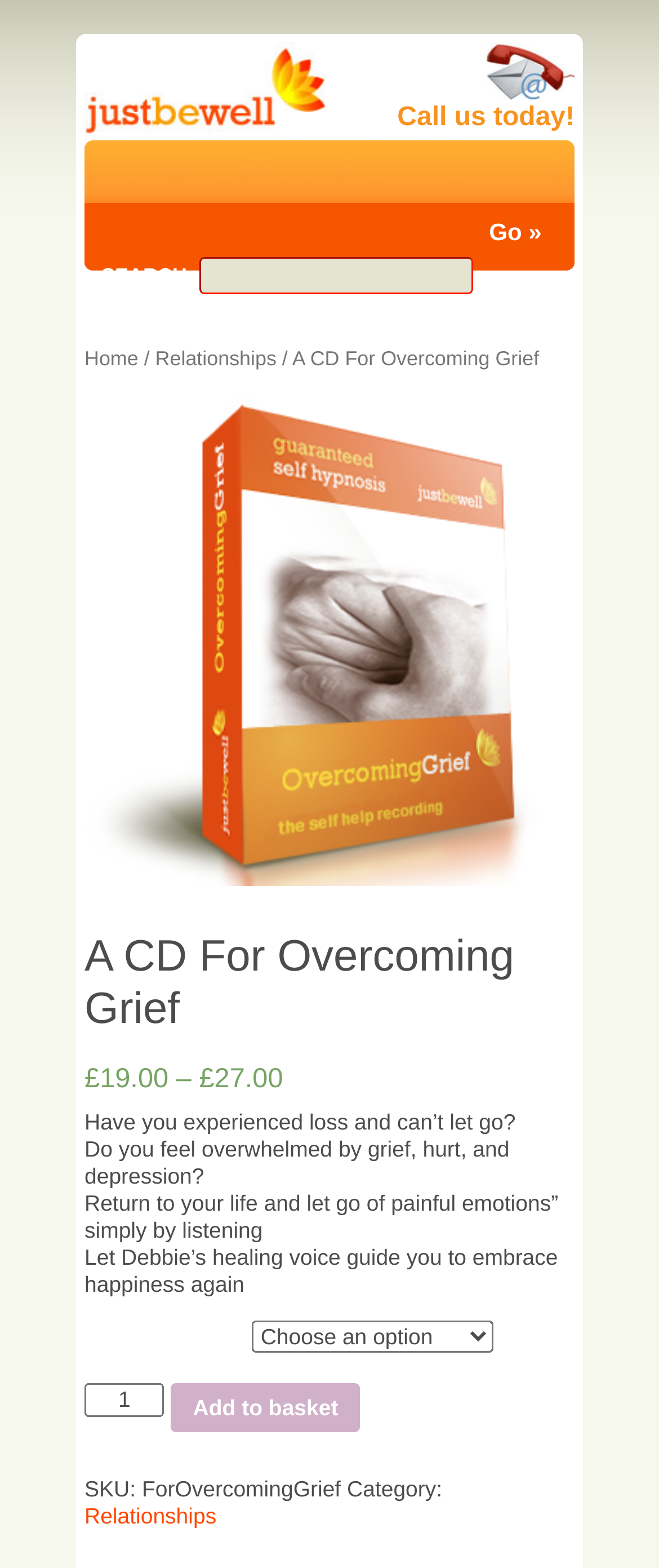Please identify the bounding box coordinates of the element's region that should be clicked to execute the following instruction: "Go to the home page". The bounding box coordinates must be four float numbers between 0 and 1, i.e., [left, top, right, bottom].

[0.128, 0.221, 0.21, 0.236]